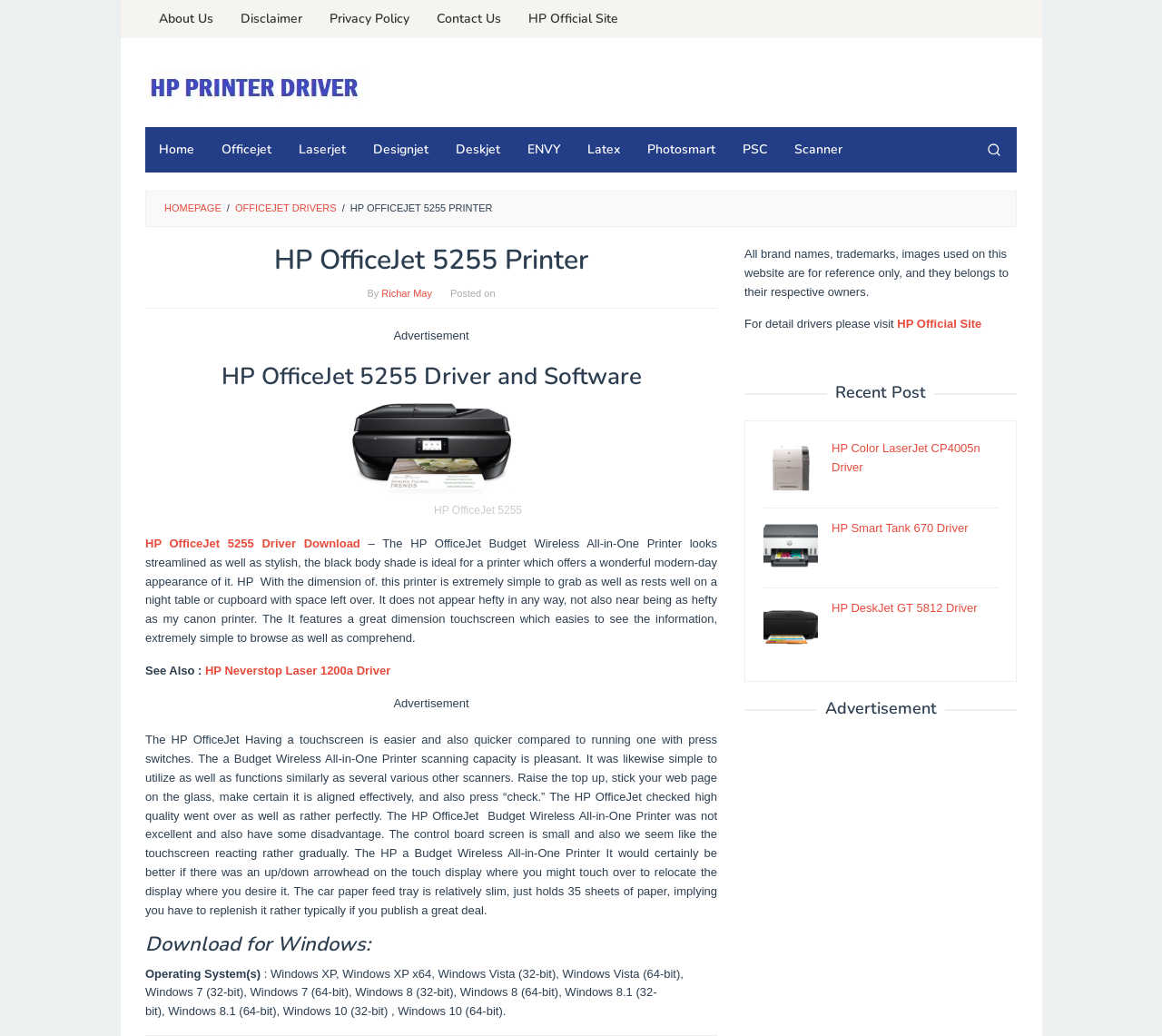Locate the headline of the webpage and generate its content.

HP OfficeJet 5255 Printer